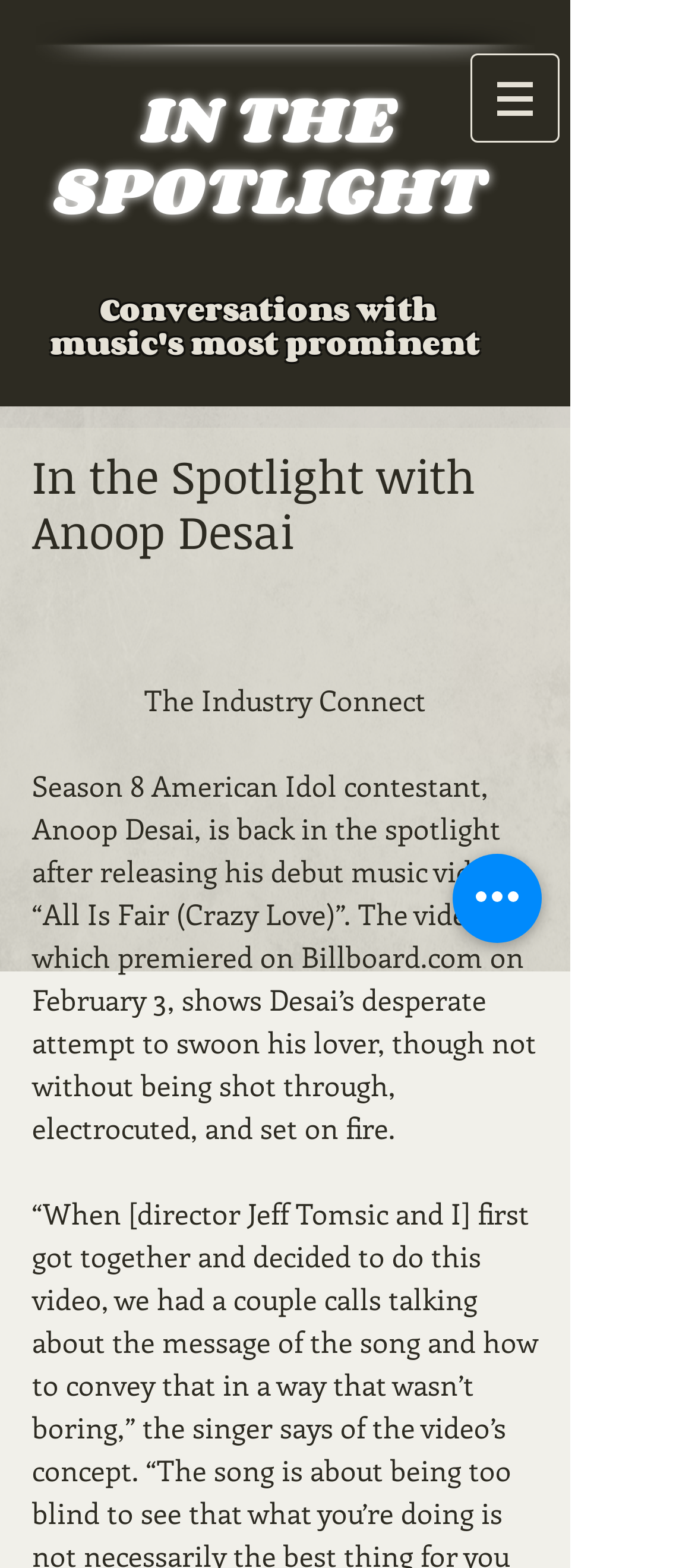Please give a succinct answer using a single word or phrase:
Where did the music video premiere?

Billboard.com